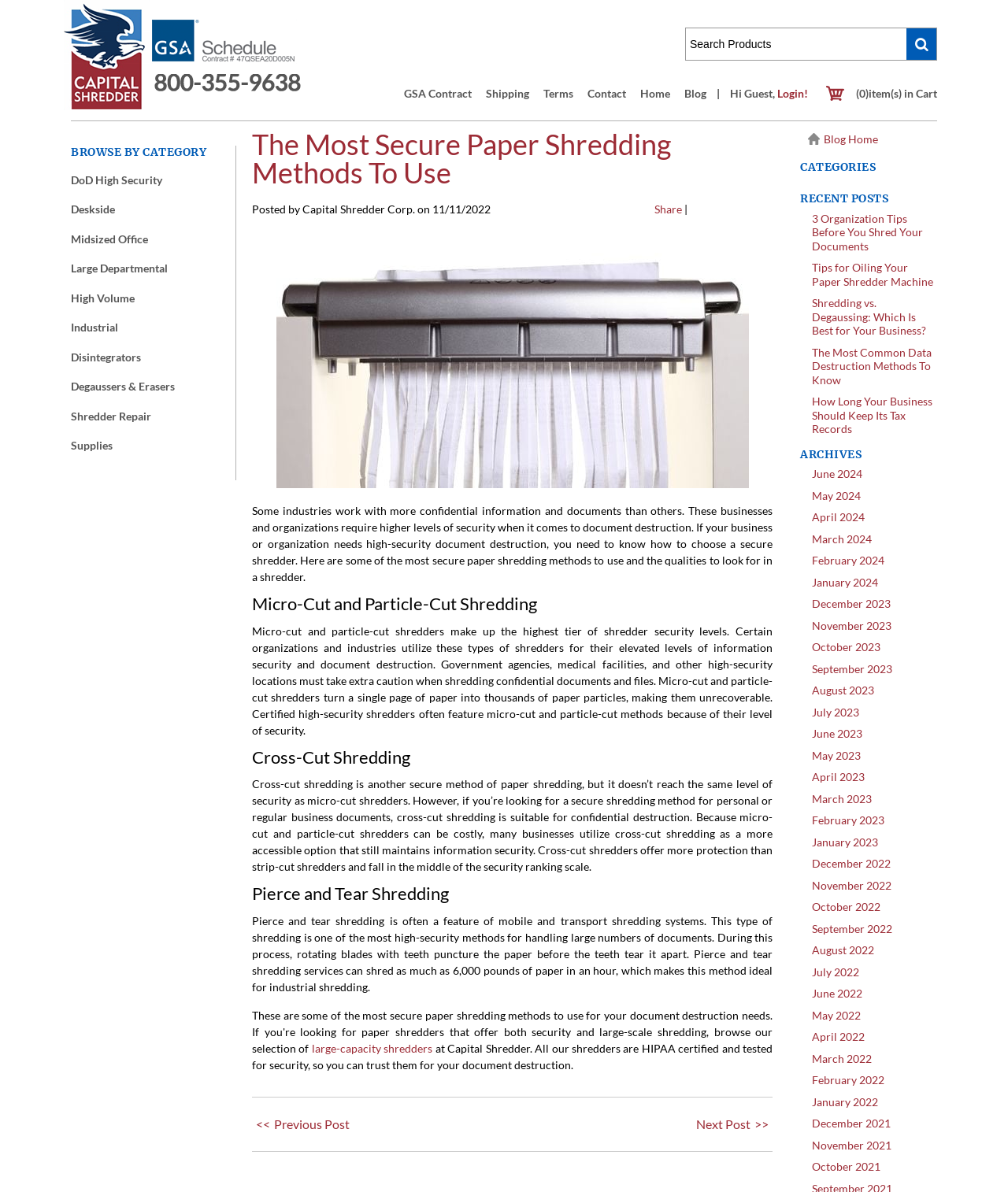Extract the primary heading text from the webpage.

The Most Secure Paper Shredding Methods To Use